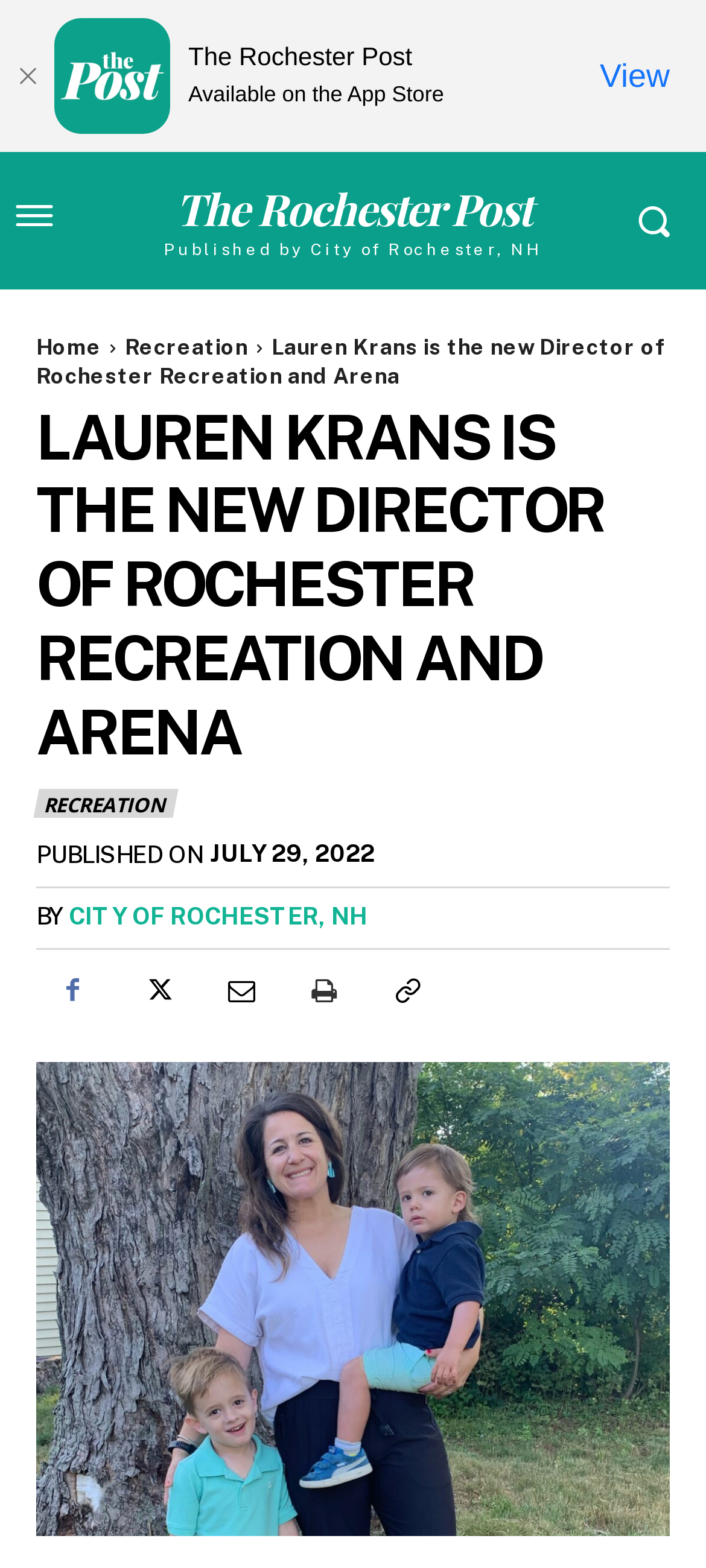Using the details from the image, please elaborate on the following question: What is the publication date of the article?

The answer can be found in the time element 'JULY 29, 2022' which is located below the 'PUBLISHED ON' text, indicating the publication date of the article.